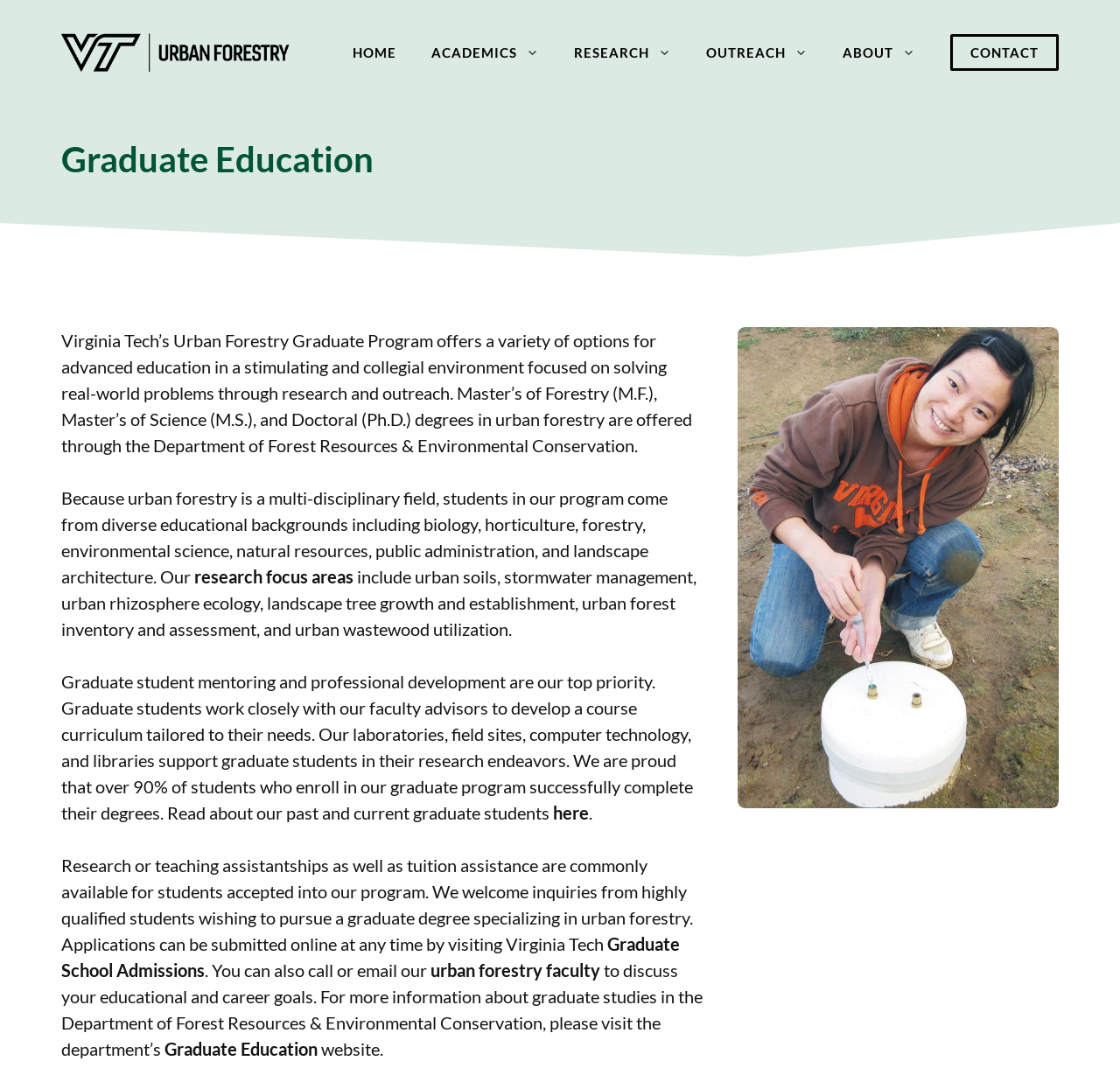Carefully examine the image and provide an in-depth answer to the question: What is the research focus area mentioned?

I found the answer by looking at the link 'research focus areas', which is followed by a list of research areas, including urban soils, stormwater management, and others.